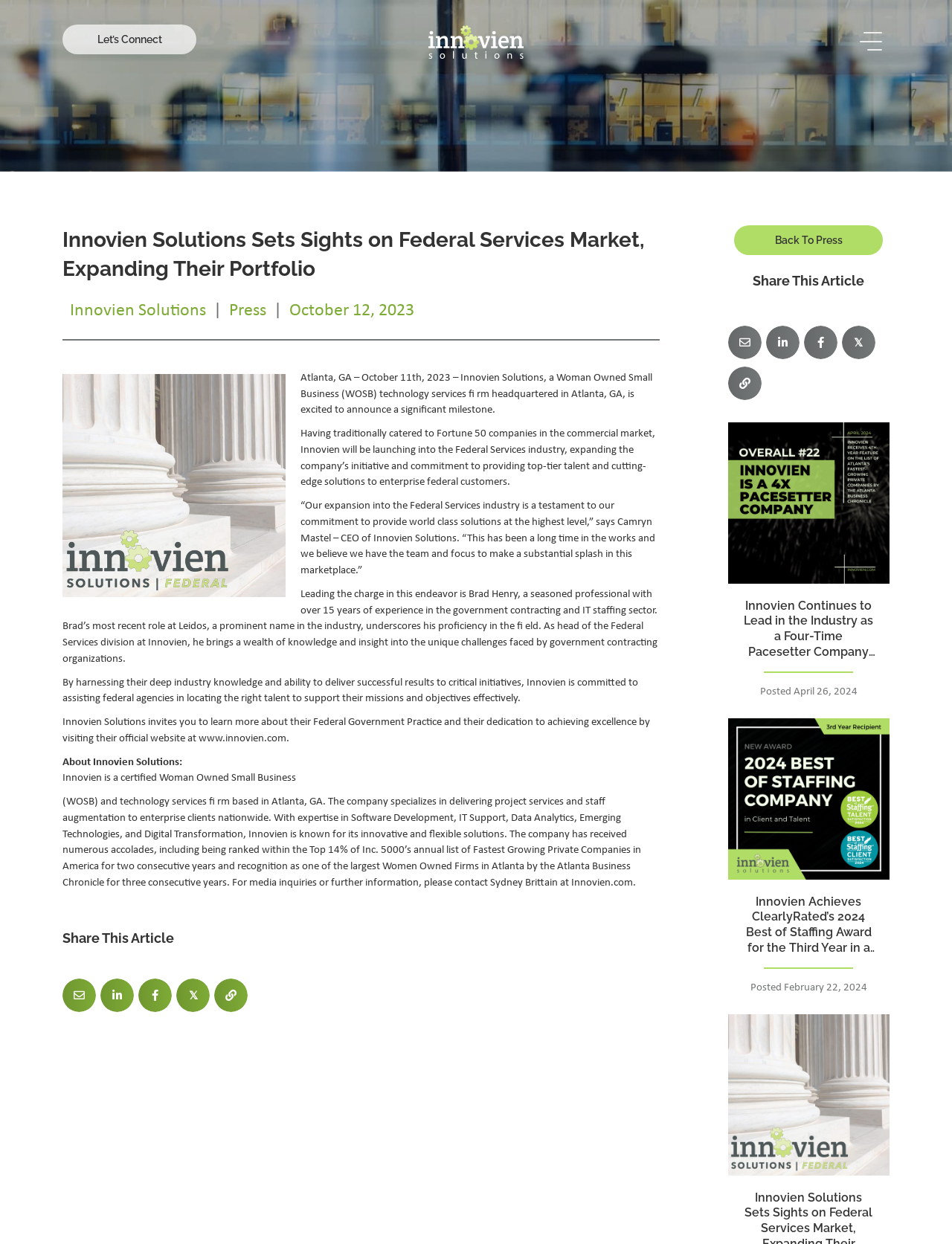Refer to the screenshot and give an in-depth answer to this question: Who is the CEO of Innovien Solutions?

The webpage mentions a quote from Camryn Mastel, who is referred to as the CEO of Innovien Solutions. This is found in the paragraph that starts with '“Our expansion into the Federal Services industry...'.